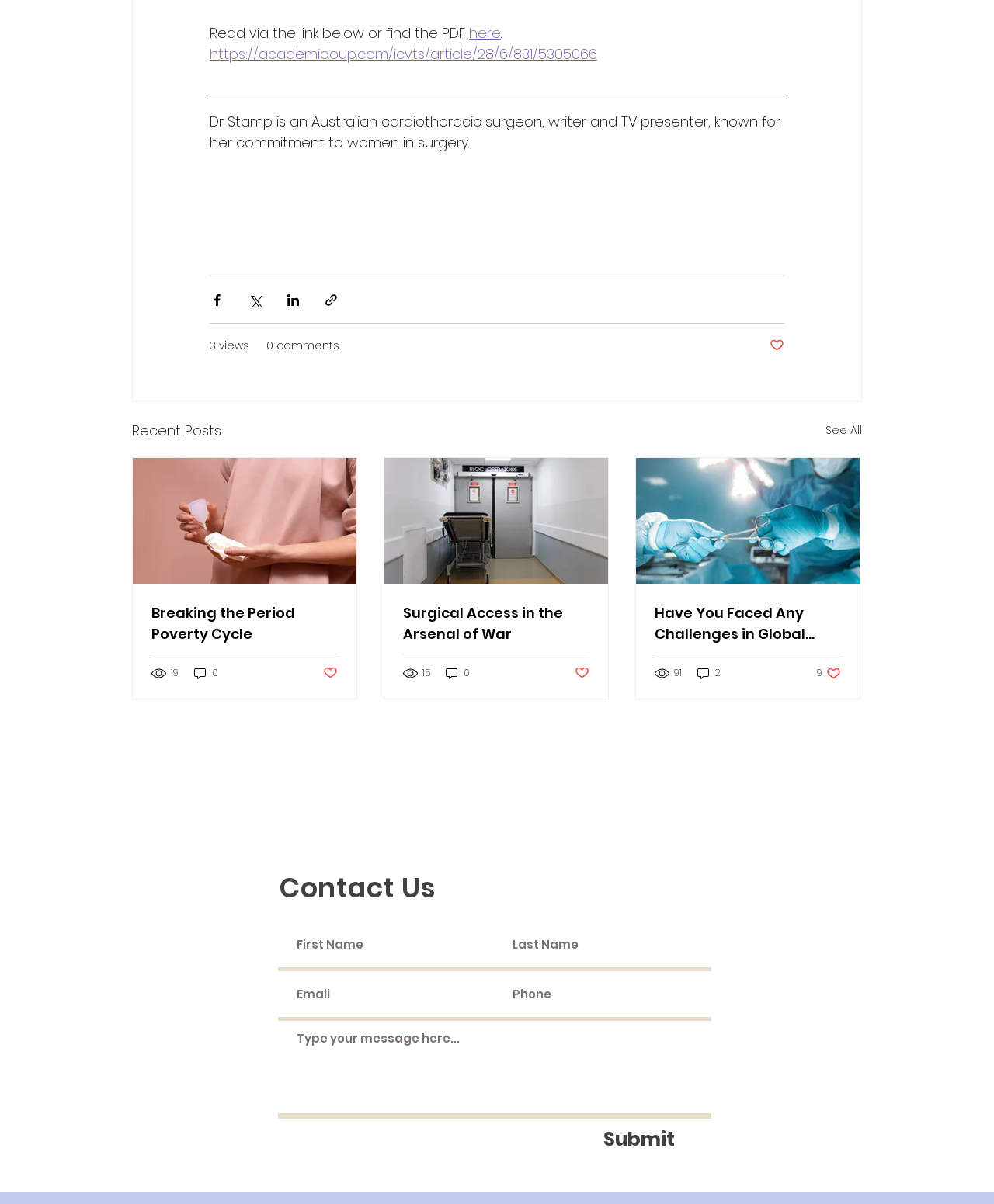Please look at the image and answer the question with a detailed explanation: What is the function of the buttons with Facebook, Twitter, and LinkedIn icons?

The webpage contains several buttons with Facebook, Twitter, and LinkedIn icons, which are commonly used to share content on social media platforms, indicating that the function of these buttons is to share the content via social media.